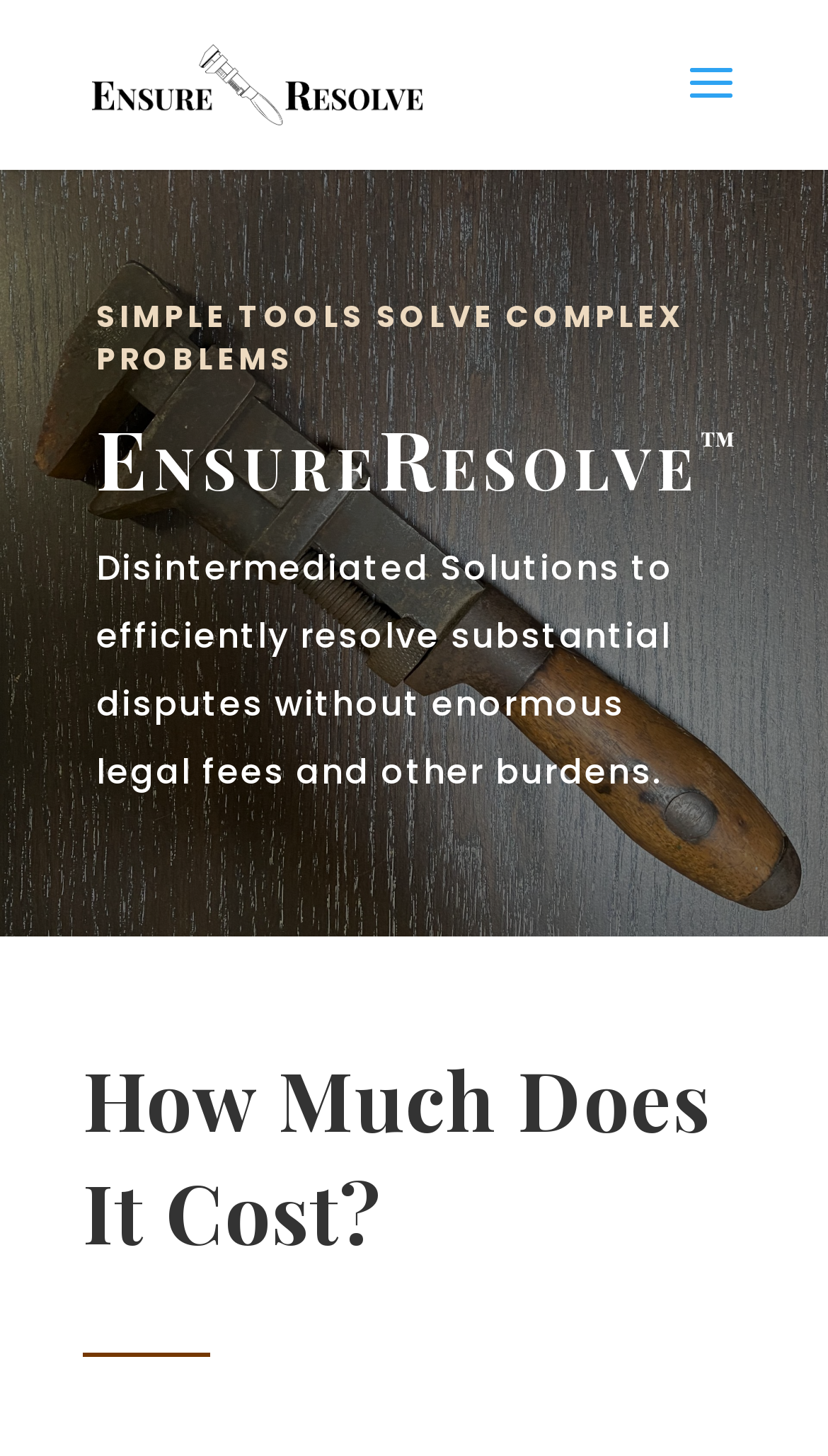What is the symbol next to 'EnsureResolve'?
Examine the image and provide an in-depth answer to the question.

The symbol next to 'EnsureResolve' is a trademark symbol, indicating that 'EnsureResolve' is a registered trademark of Enresolve.